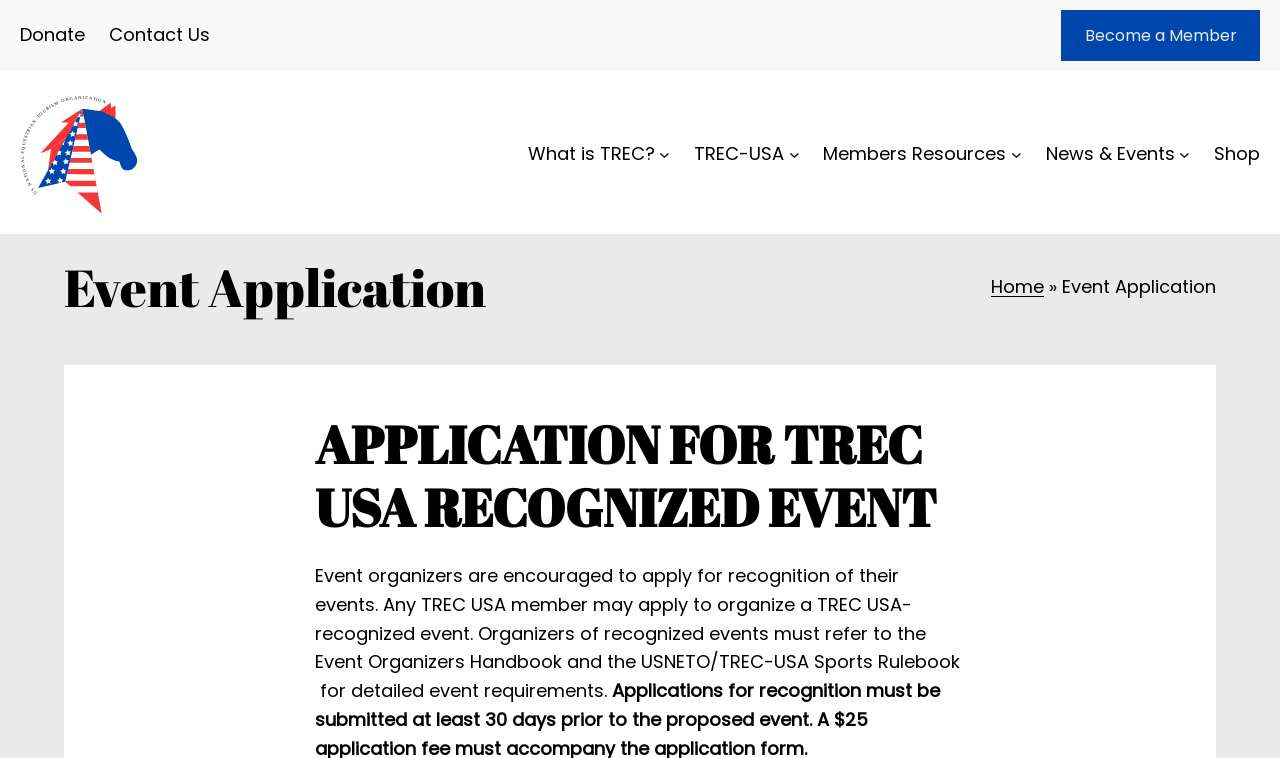Please identify the bounding box coordinates of the area that needs to be clicked to fulfill the following instruction: "Click the 'Checkout' button."

None